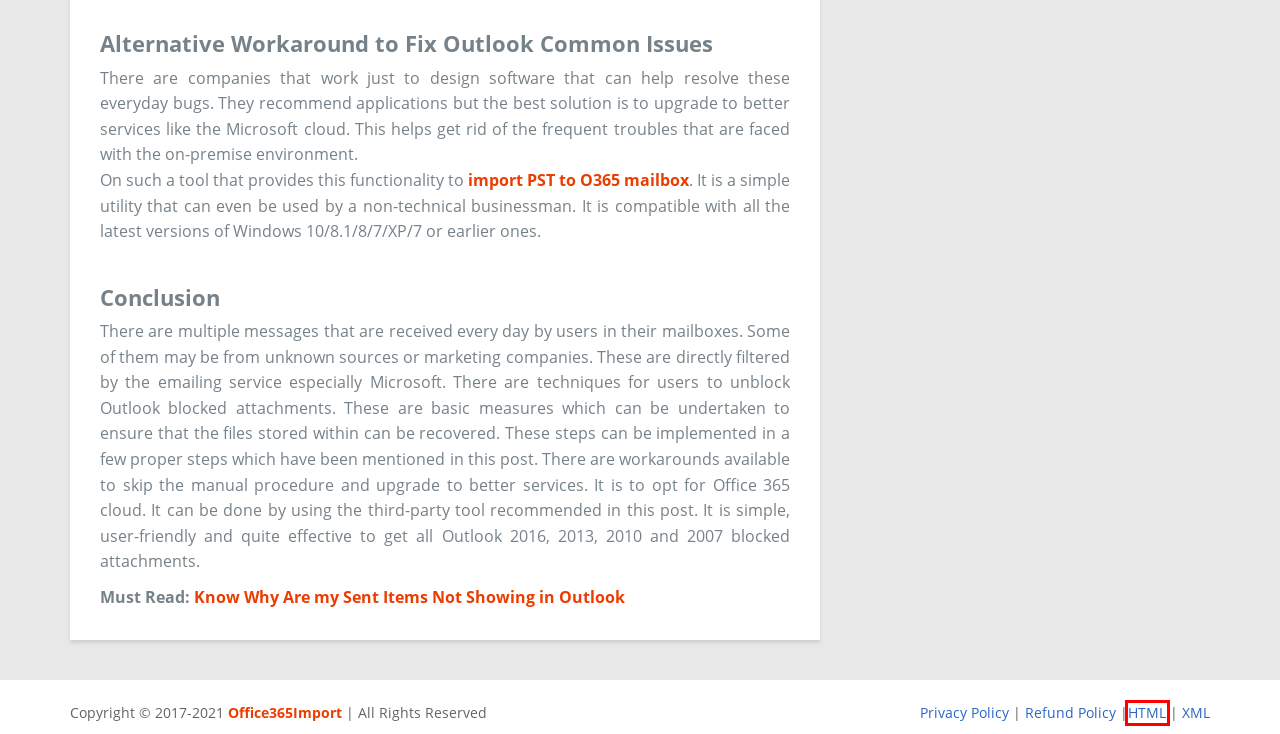You have a screenshot of a webpage, and a red bounding box highlights an element. Select the webpage description that best fits the new page after clicking the element within the bounding box. Options are:
A. Sitemap » Navigate to Required Page
B. Office 365 Archives
C. Outlook Archives
D. Import PST to Office 365 Free Tool – Upload Multiple PST to Office 365 Account
E. How to Recover Deleted Emails in Outlook Step by Step – Complete Guide
F. Privacy Policy — Office365Import
G. Refund Policy — Office365Import
H. Support – Get Technical Help 24*7 Regarding Software

A